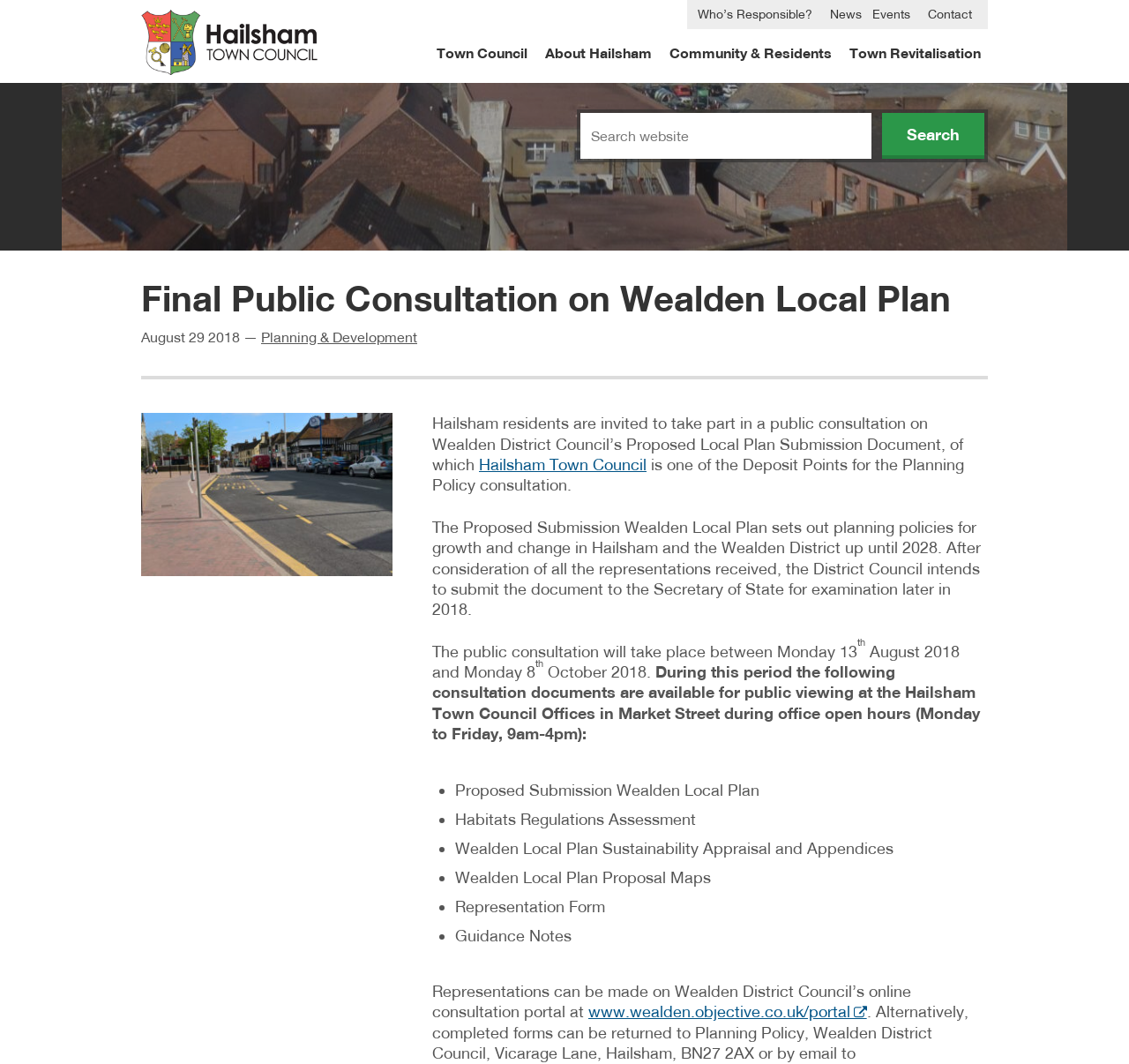By analyzing the image, answer the following question with a detailed response: What is the online consultation portal URL?

Representations can be made on Wealden District Council’s online consultation portal at www.wealden.objective.co.uk/portal, which is an alternative to returning completed forms to Planning Policy, Wealden District Council.